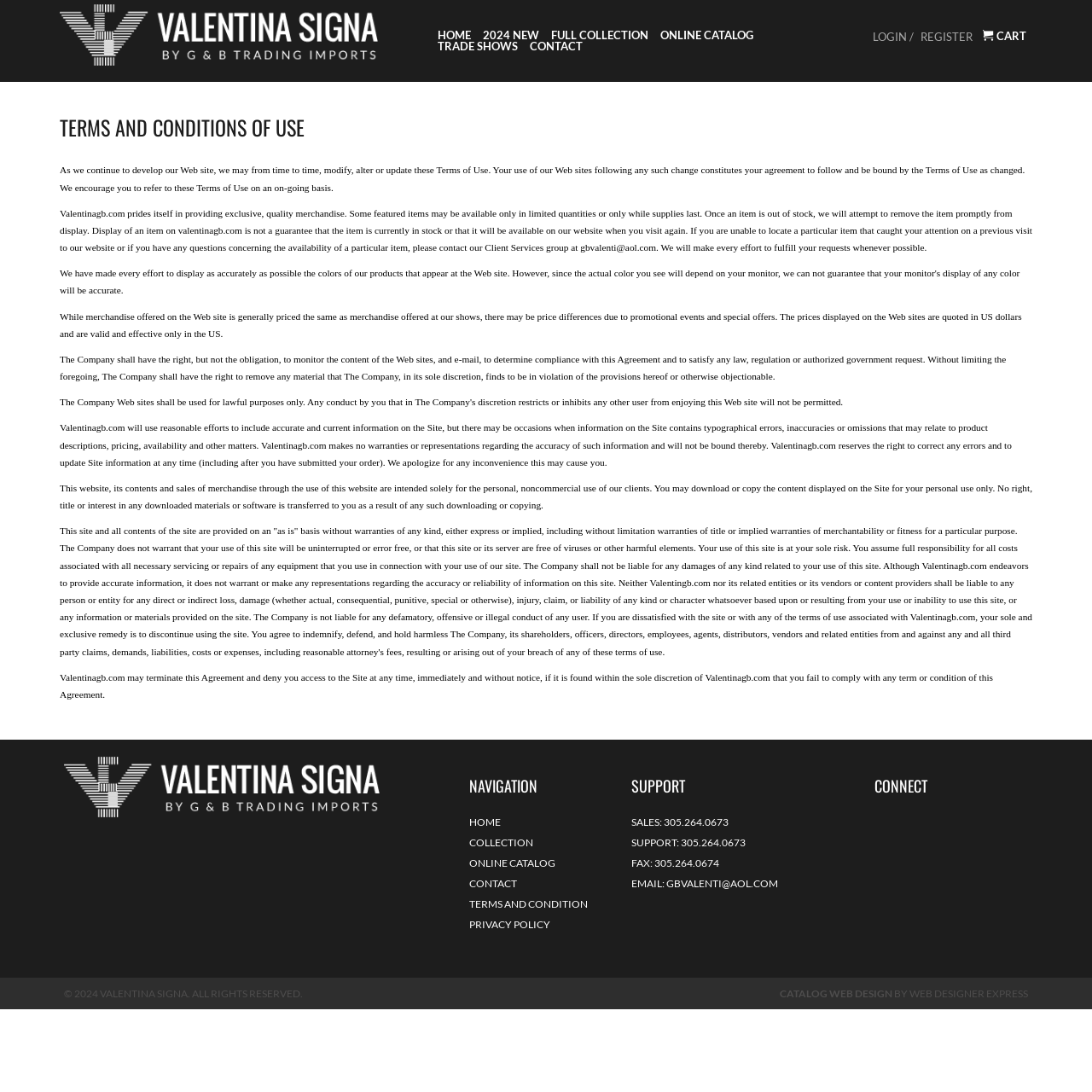What is the copyright year of the website?
Answer with a single word or phrase by referring to the visual content.

2024